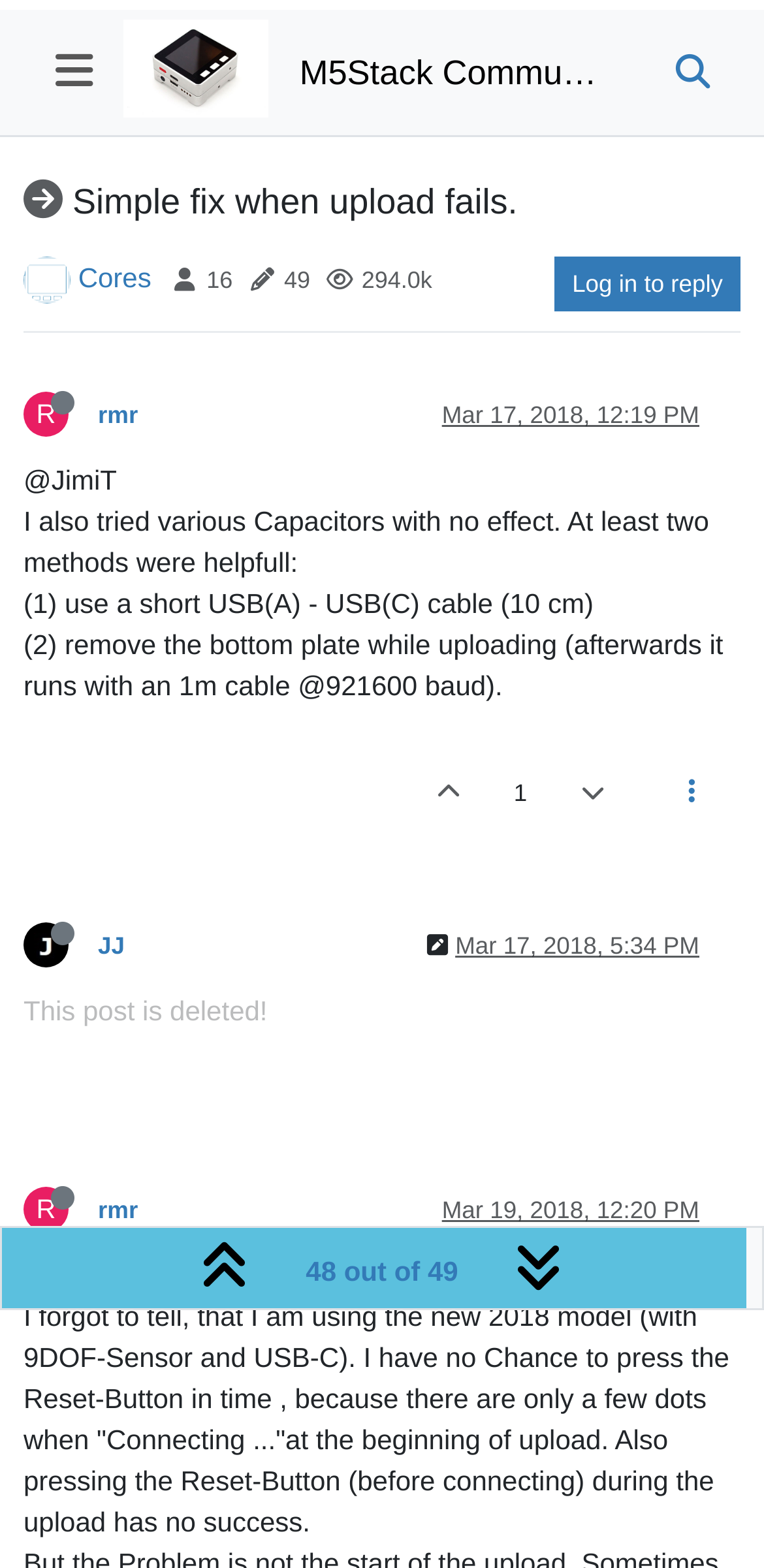Find the bounding box coordinates of the clickable area required to complete the following action: "Click on the 'Log in to reply' link".

[0.726, 0.062, 0.969, 0.098]